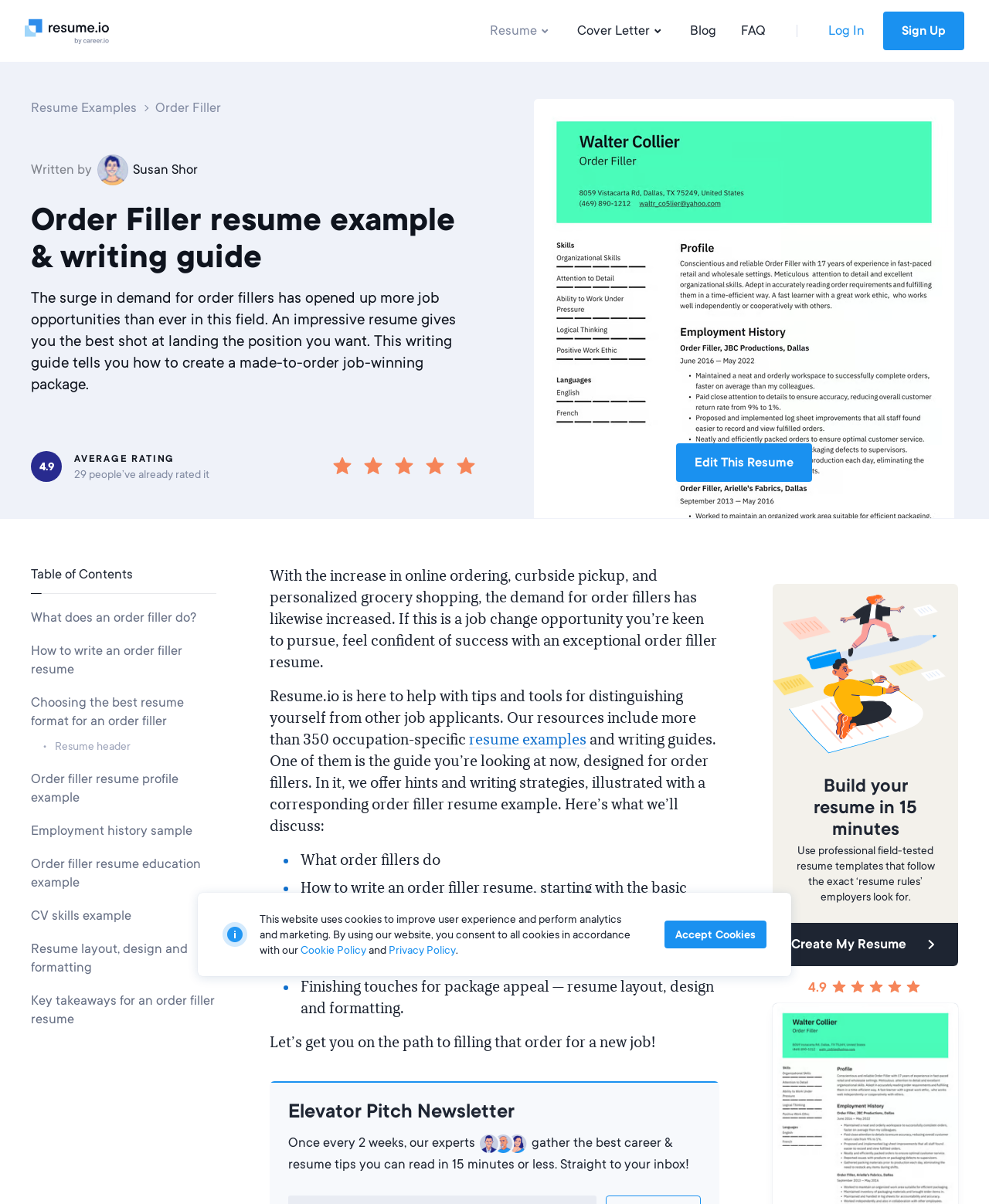Pinpoint the bounding box coordinates of the element to be clicked to execute the instruction: "View the 'Resume Examples'".

[0.031, 0.083, 0.138, 0.096]